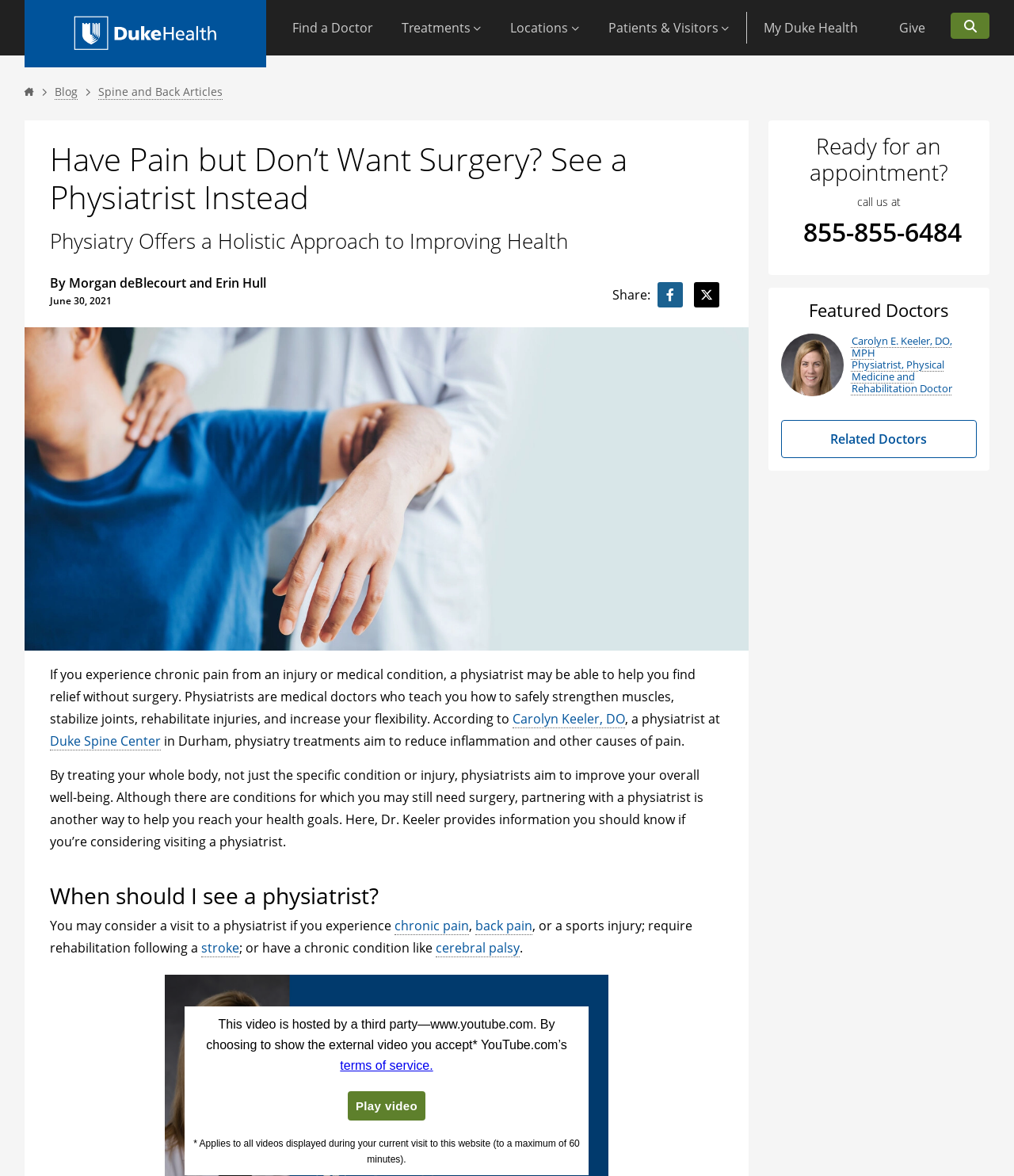What is the profession of the doctor in the image?
Examine the image and provide an in-depth answer to the question.

The image shows a doctor examining a patient's shoulder, and the text above the image mentions 'a physiatrist may be able to help you find relief without surgery', indicating that the doctor in the image is a physiatrist.